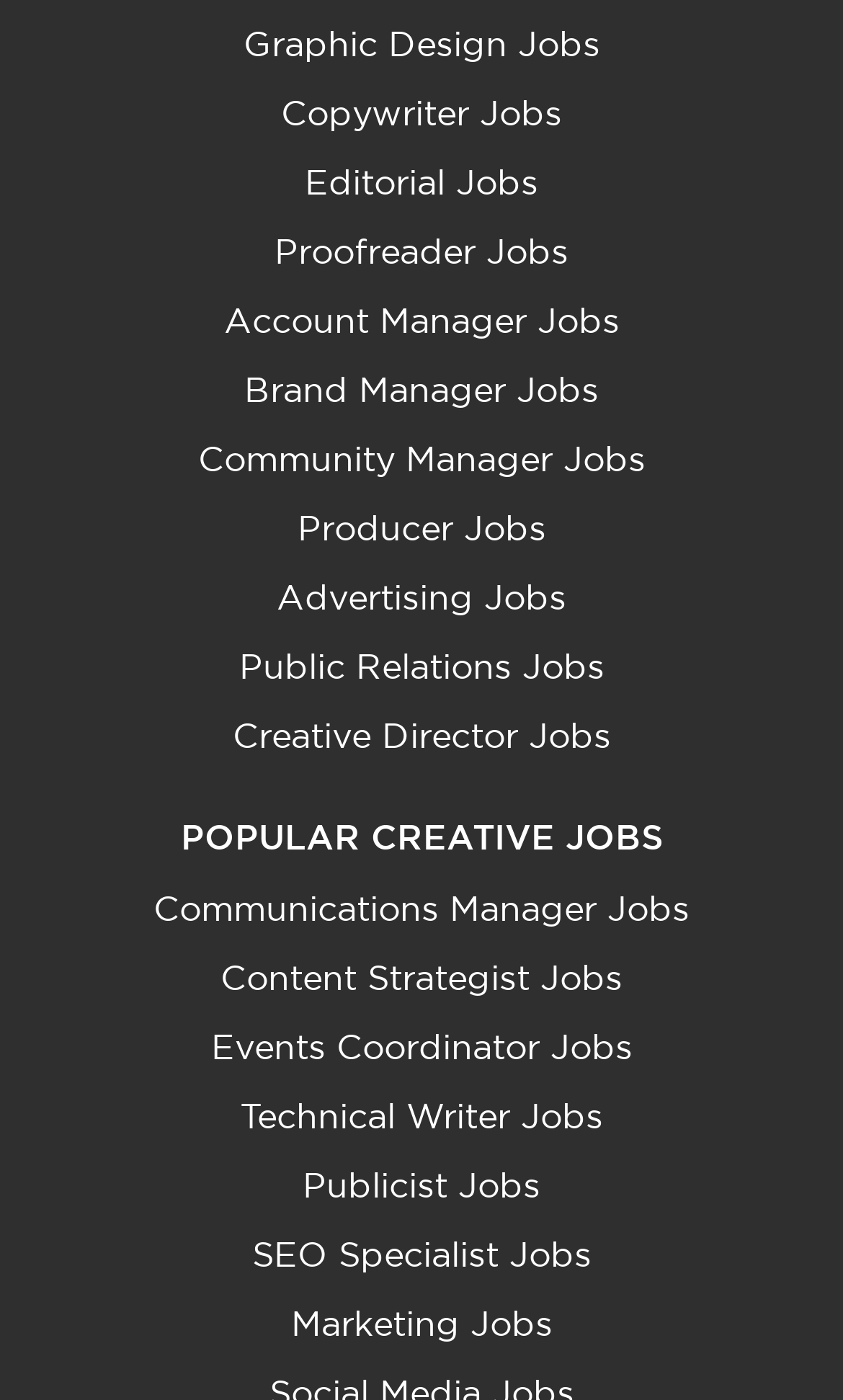Identify the bounding box coordinates necessary to click and complete the given instruction: "Browse Graphic Design Jobs".

[0.288, 0.015, 0.712, 0.046]